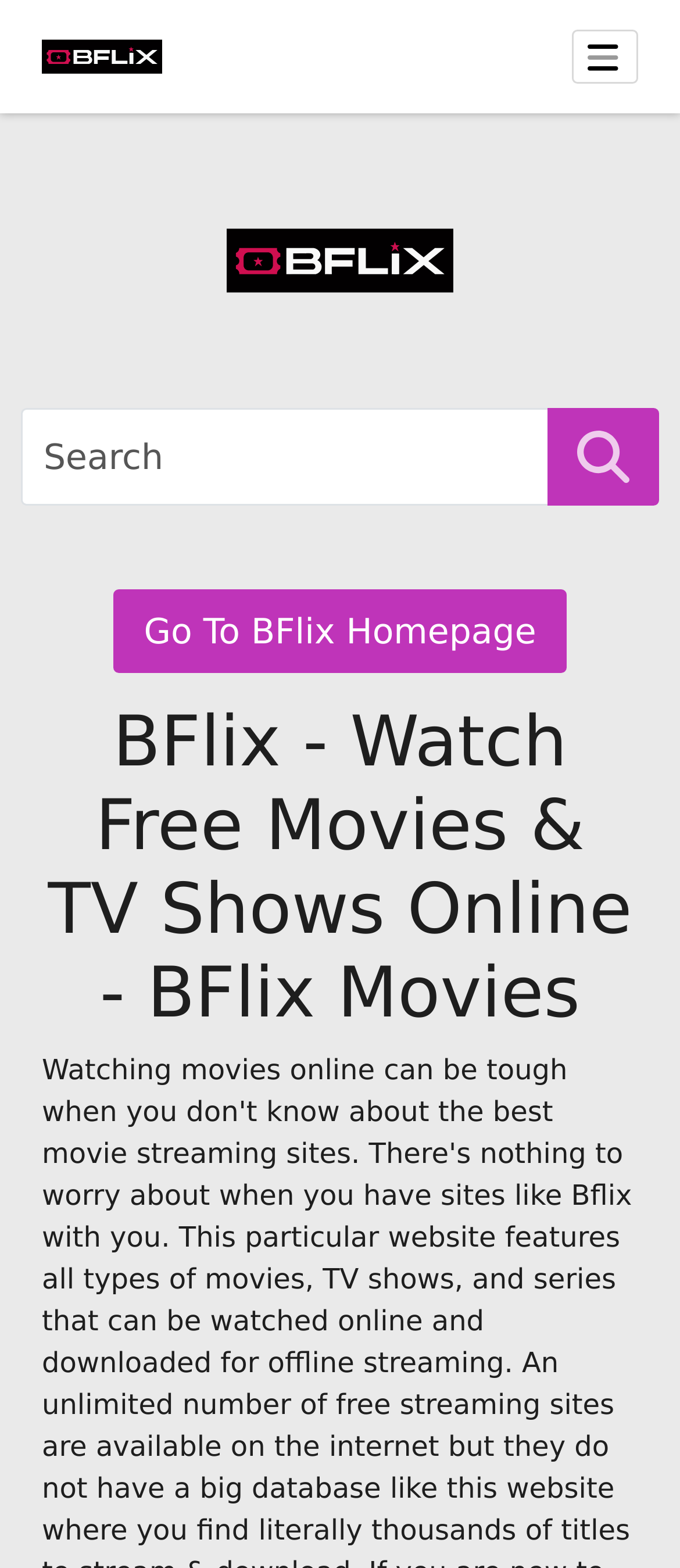Calculate the bounding box coordinates for the UI element based on the following description: "Go To BFlix Homepage". Ensure the coordinates are four float numbers between 0 and 1, i.e., [left, top, right, bottom].

[0.168, 0.376, 0.832, 0.429]